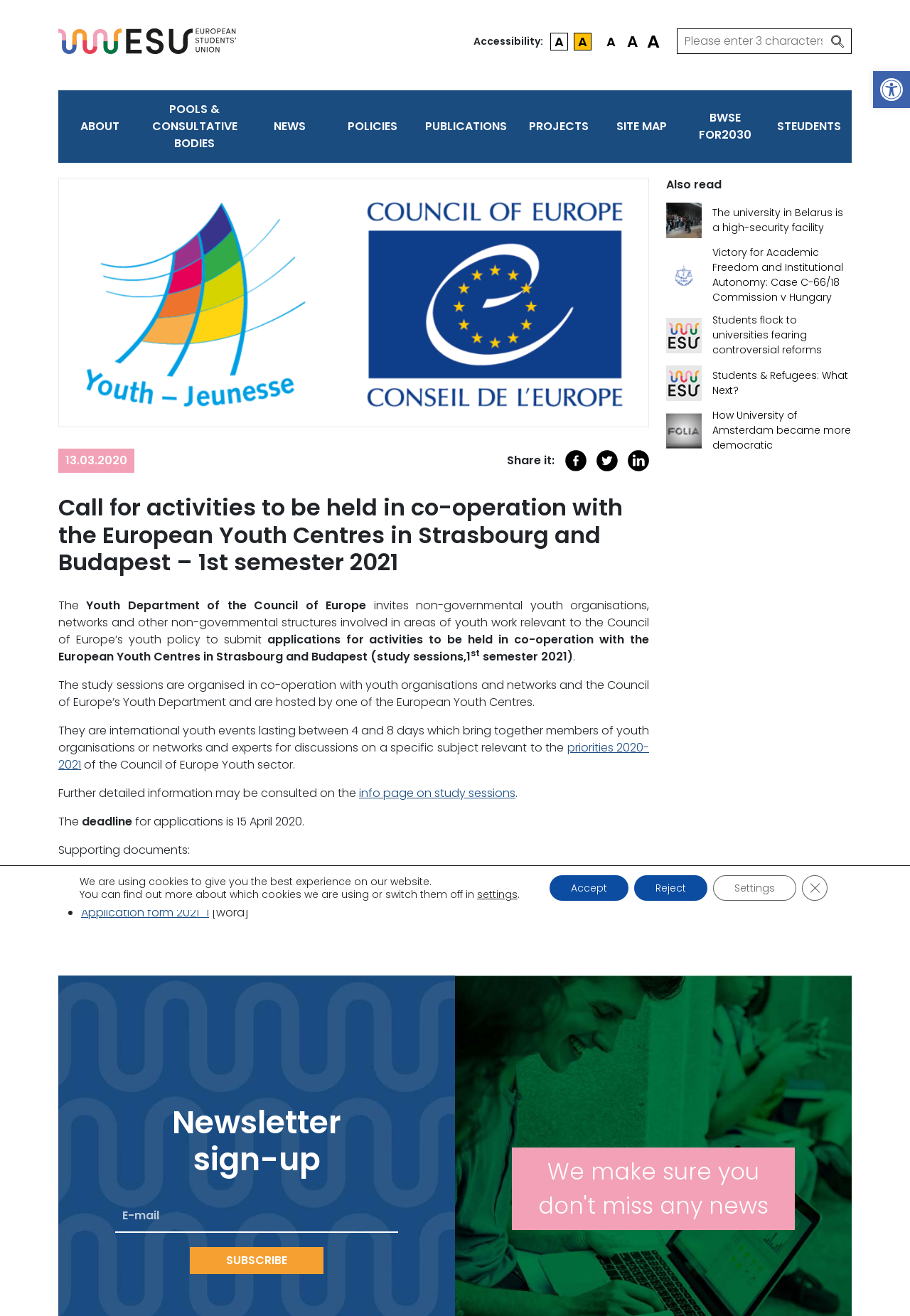Locate the bounding box coordinates of the clickable area needed to fulfill the instruction: "Search for something".

[0.744, 0.022, 0.936, 0.041]